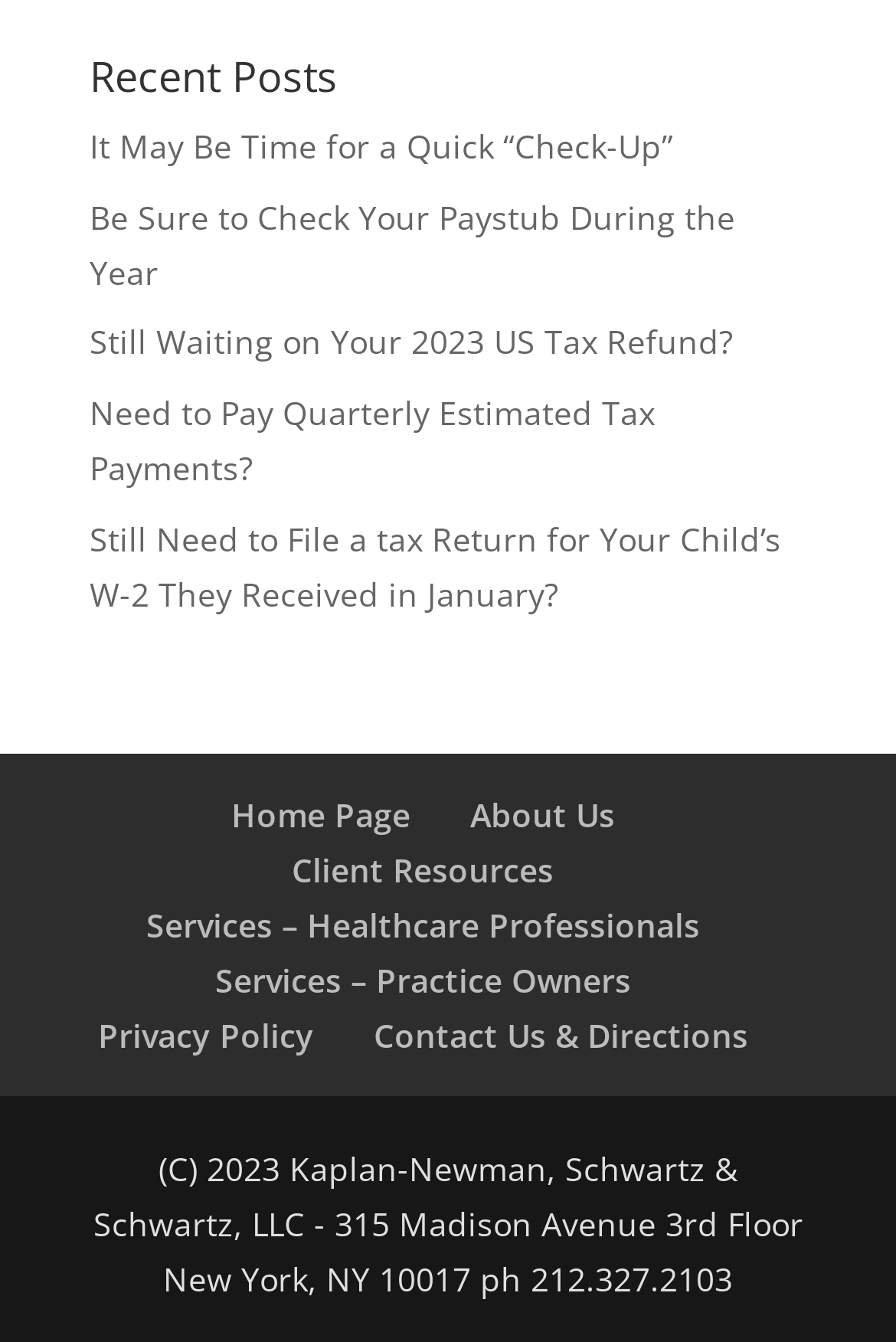Identify the bounding box coordinates for the element you need to click to achieve the following task: "contact us". Provide the bounding box coordinates as four float numbers between 0 and 1, in the form [left, top, right, bottom].

None